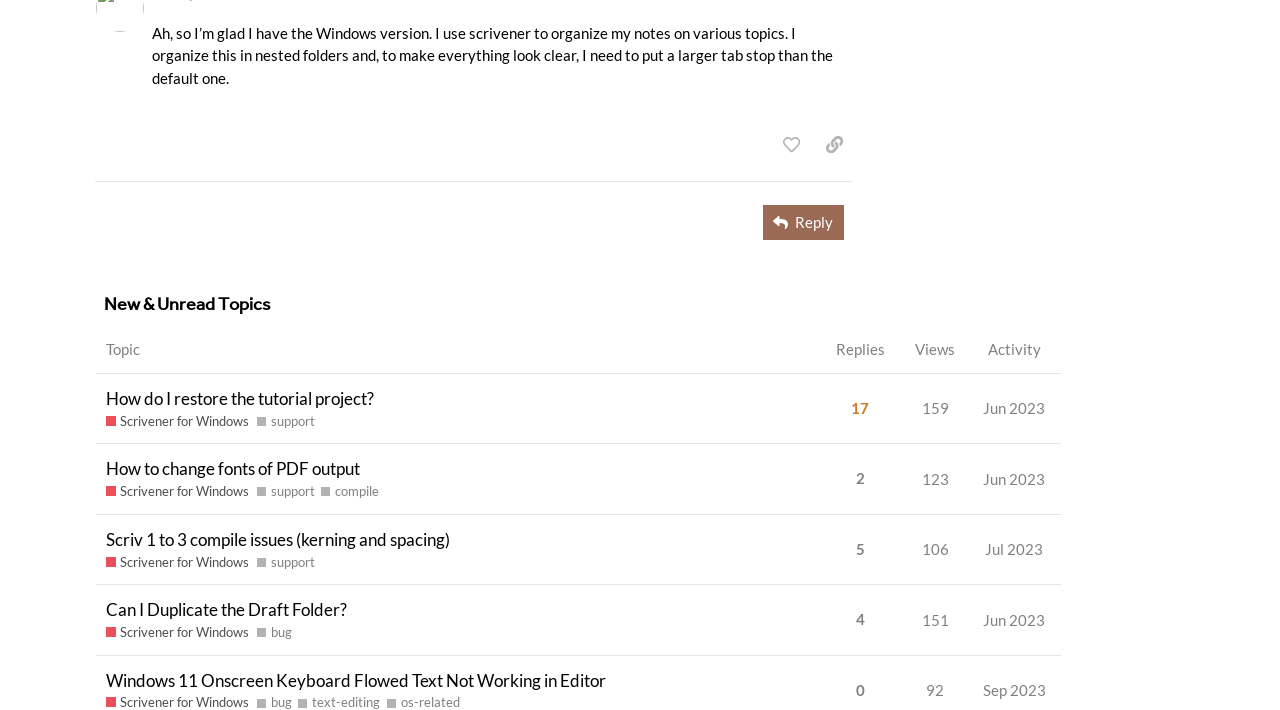What is the name of the software being discussed?
Look at the image and respond with a single word or a short phrase.

Scrivener for Windows